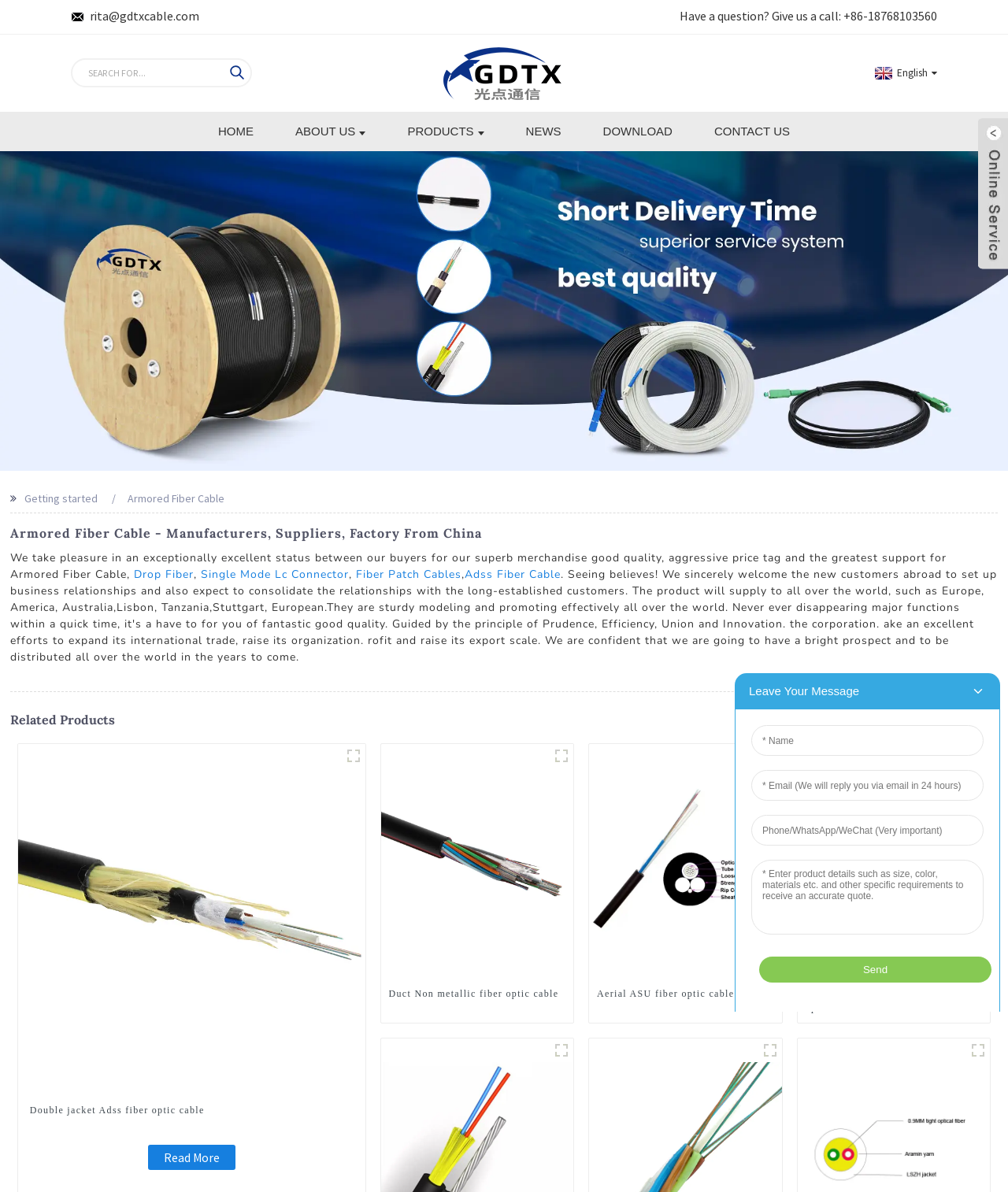Identify the bounding box coordinates of the region I need to click to complete this instruction: "Contact us".

[0.689, 0.094, 0.803, 0.127]